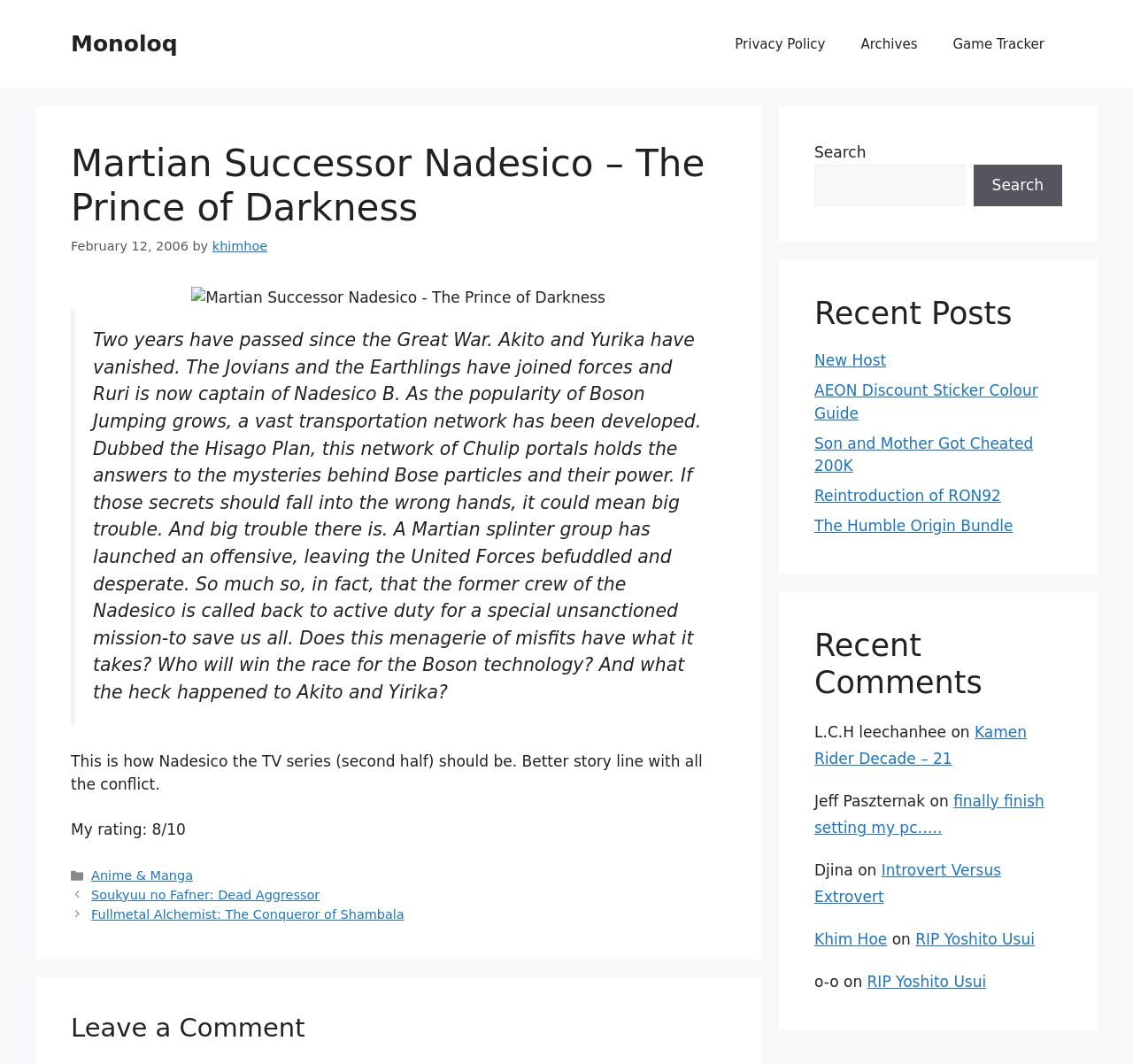Please identify the bounding box coordinates of the clickable area that will fulfill the following instruction: "View recent posts". The coordinates should be in the format of four float numbers between 0 and 1, i.e., [left, top, right, bottom].

[0.719, 0.277, 0.938, 0.312]